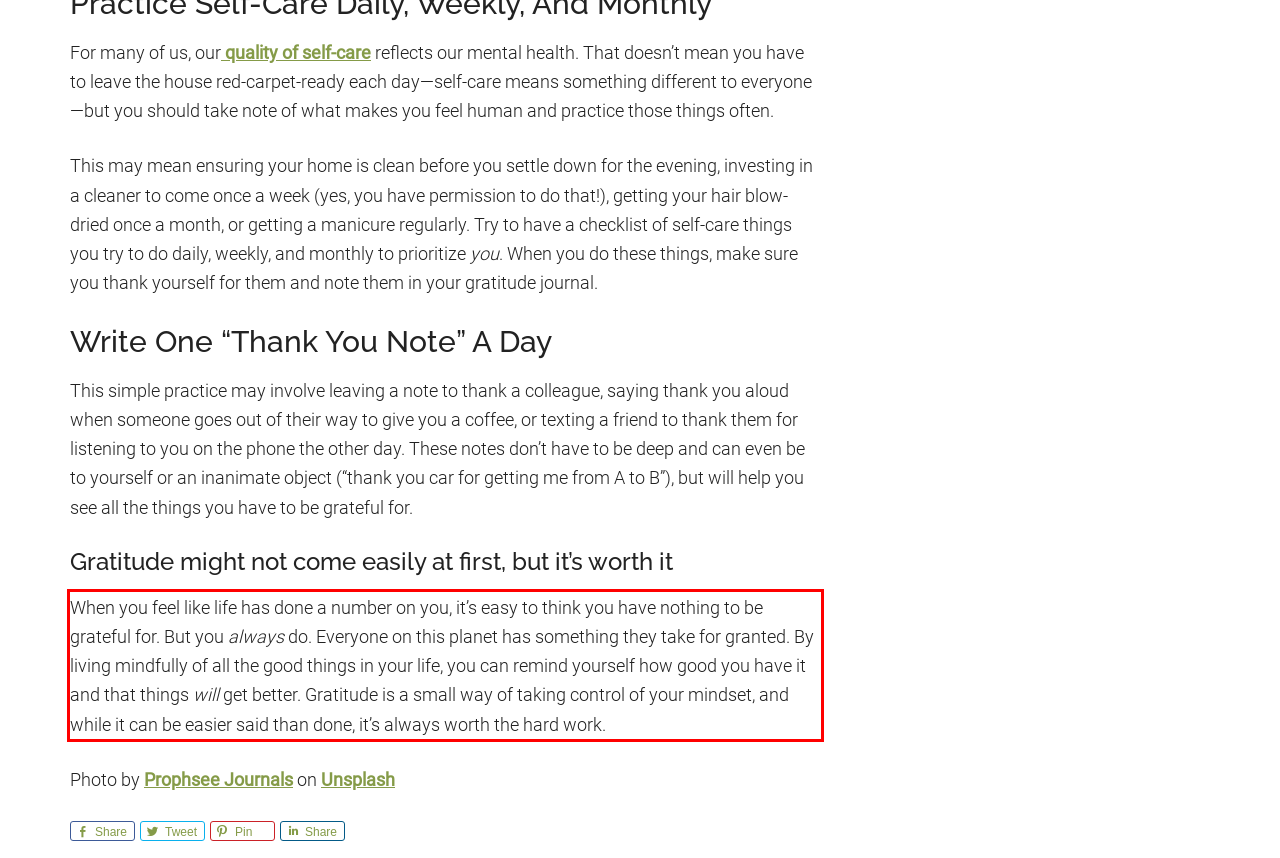Given a screenshot of a webpage with a red bounding box, extract the text content from the UI element inside the red bounding box.

When you feel like life has done a number on you, it’s easy to think you have nothing to be grateful for. But you always do. Everyone on this planet has something they take for granted. By living mindfully of all the good things in your life, you can remind yourself how good you have it and that things will get better. Gratitude is a small way of taking control of your mindset, and while it can be easier said than done, it’s always worth the hard work.